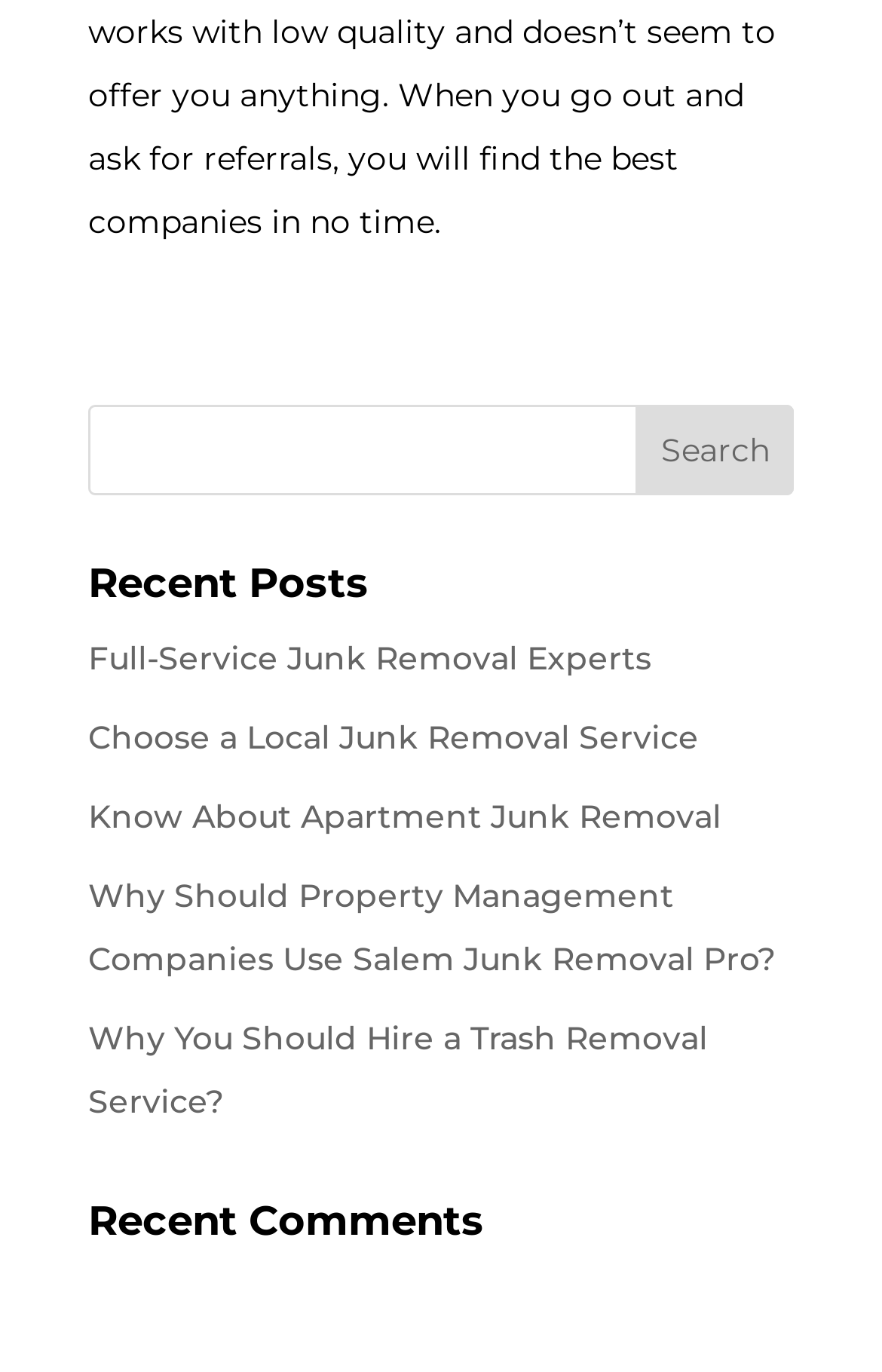Answer the question using only one word or a concise phrase: How many links are under the 'Recent Posts' heading?

5